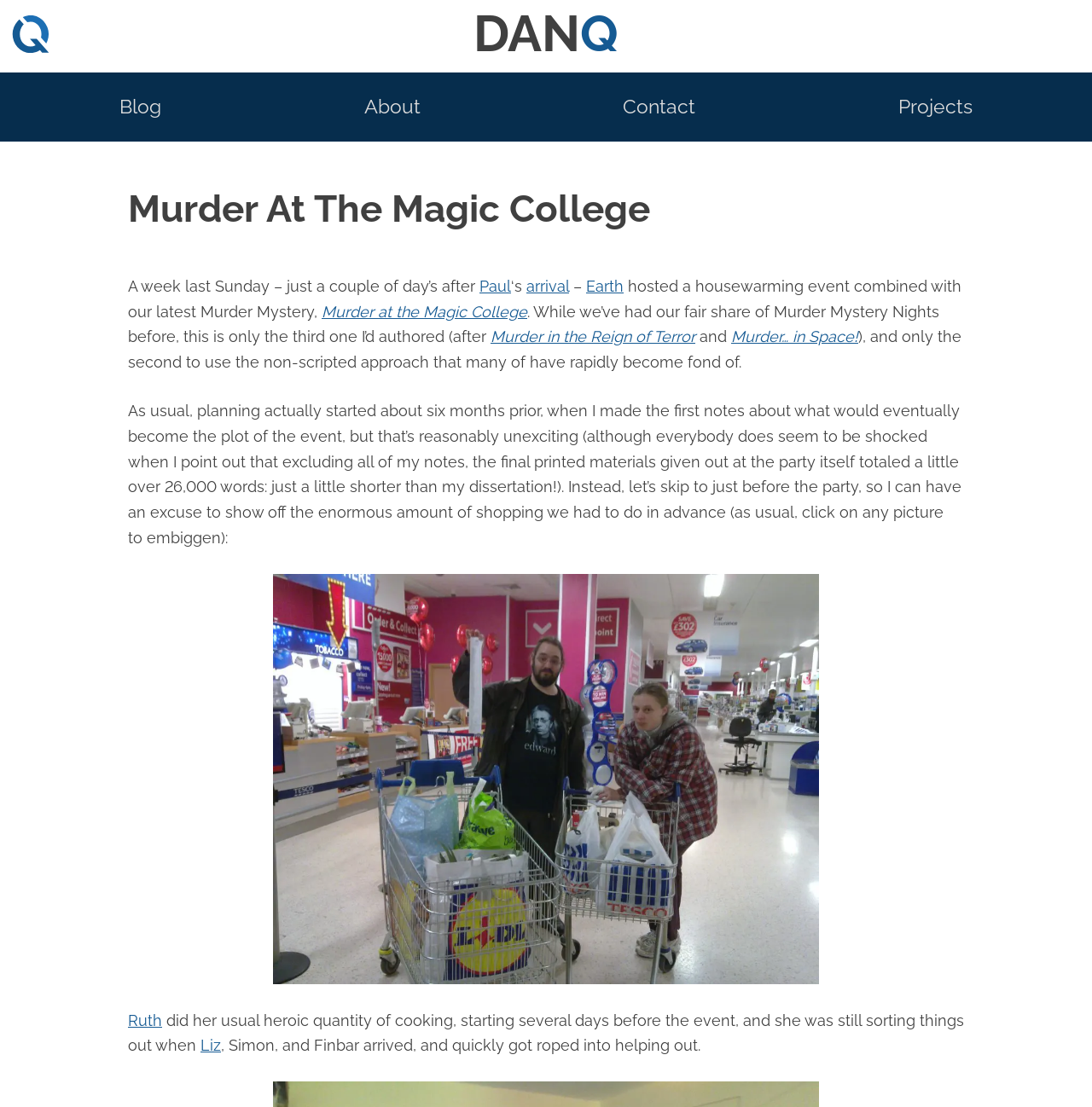Provide a single word or phrase answer to the question: 
How many words are in the final printed materials given out at the party?

26,000 words